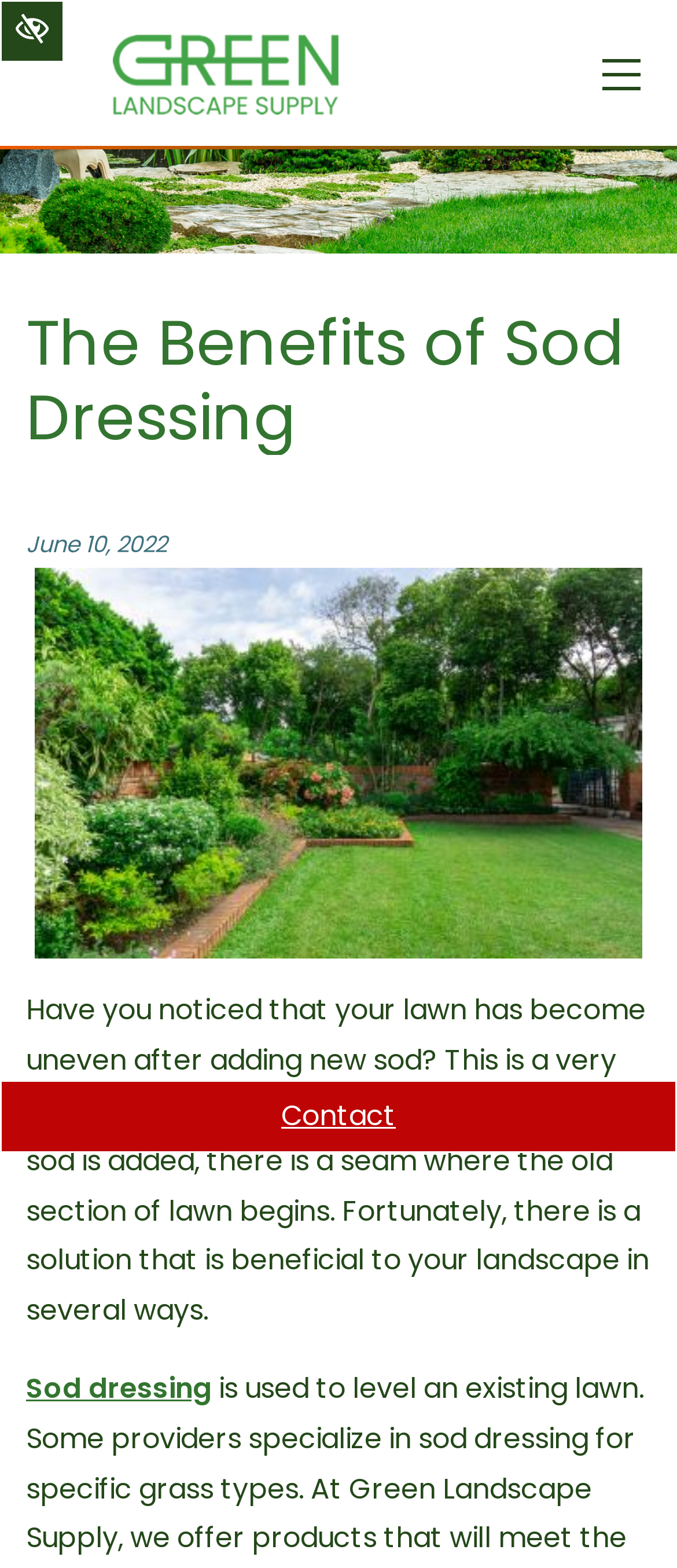Please find and generate the text of the main header of the webpage.

The Benefits of Sod Dressing